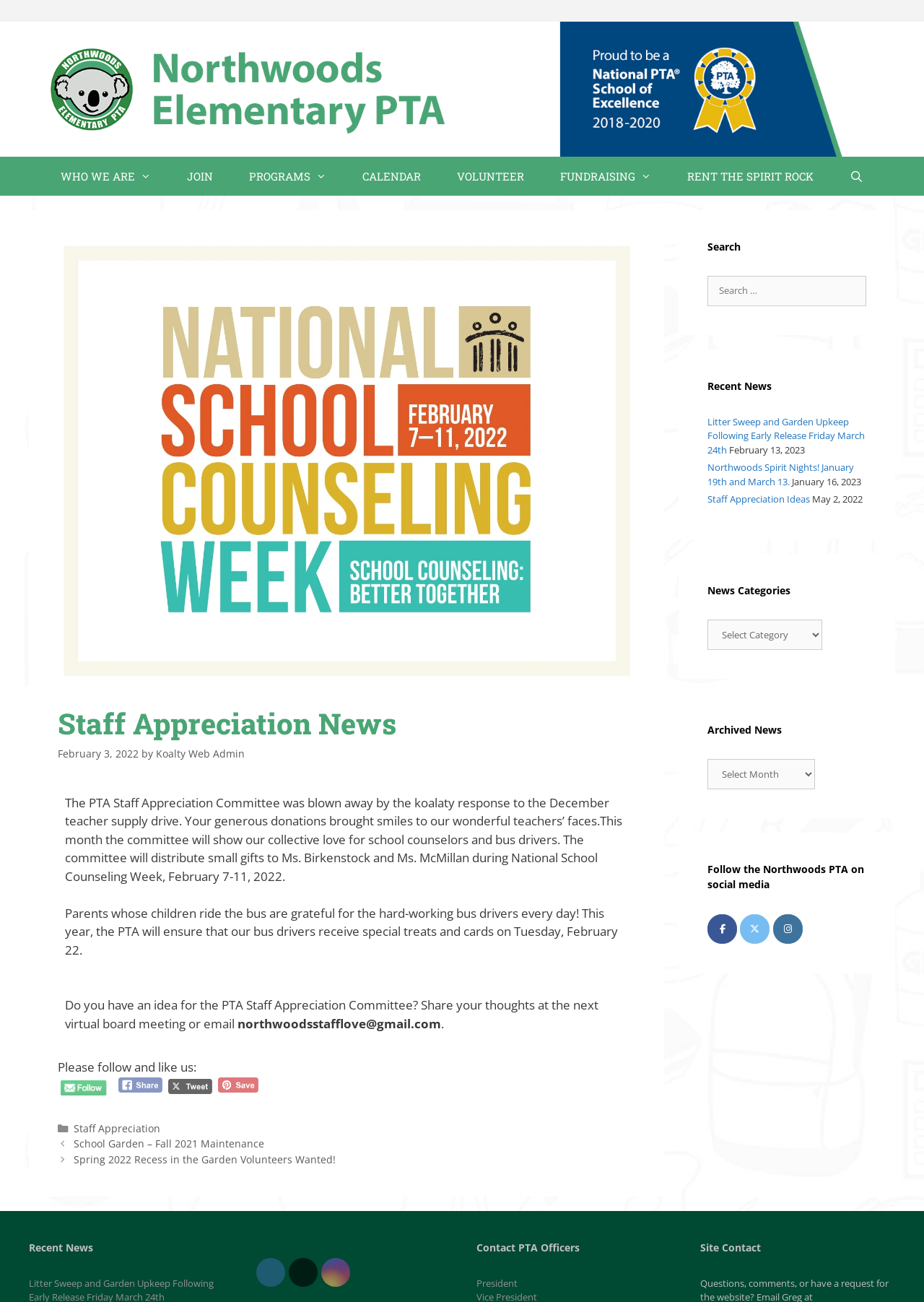Examine the image carefully and respond to the question with a detailed answer: 
What is the name of the school?

I found the answer by looking at the banner at the top of the webpage, which says 'Northwoods Elementary PTA, Cary NC'.